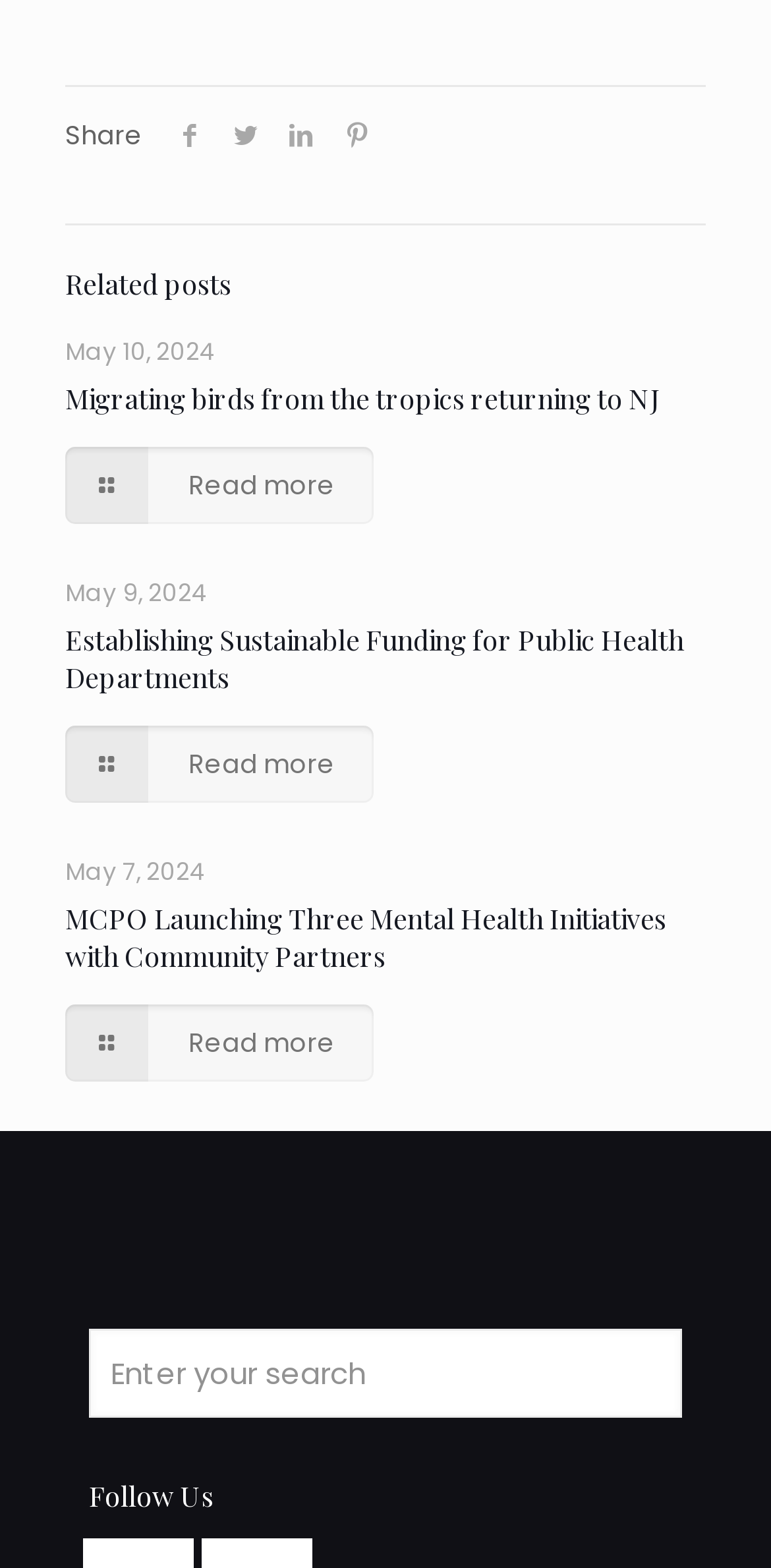Provide the bounding box coordinates of the UI element that matches the description: "aria-label="linkedin icon"".

[0.355, 0.074, 0.427, 0.098]